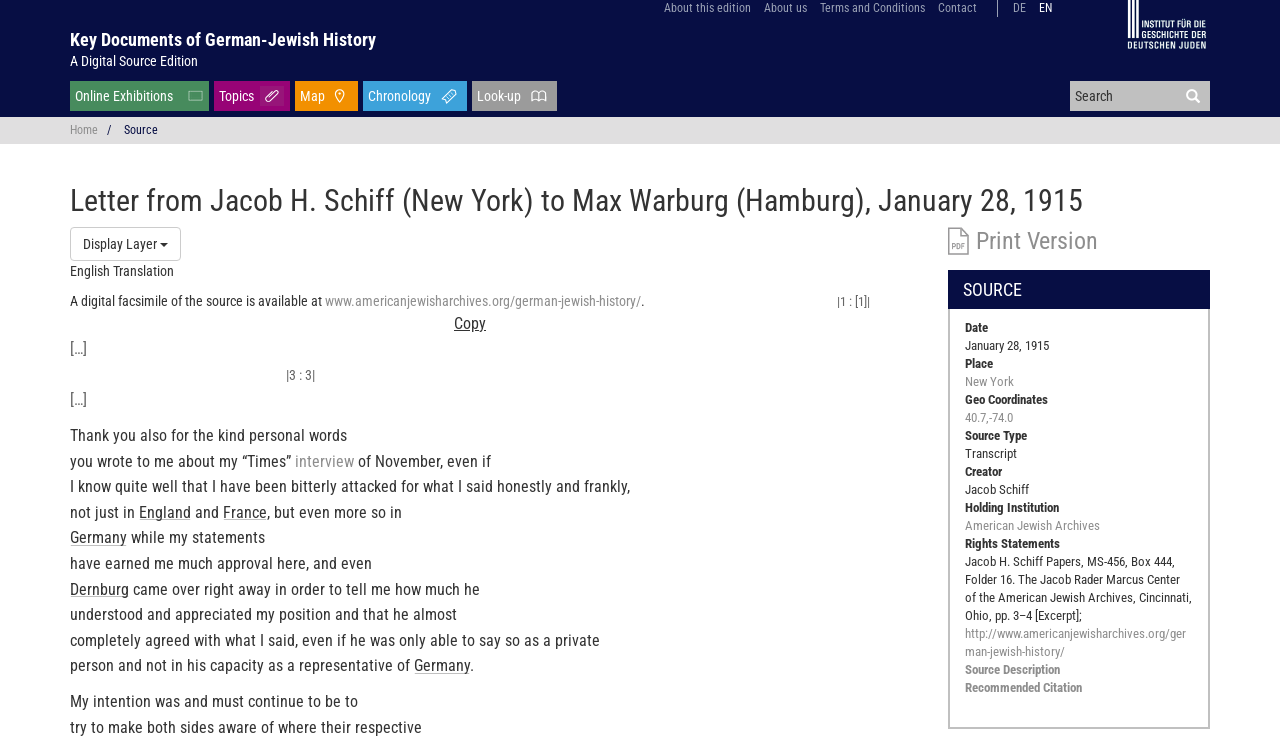Identify the bounding box for the described UI element: "Terms and Conditions".

[0.641, 0.001, 0.723, 0.02]